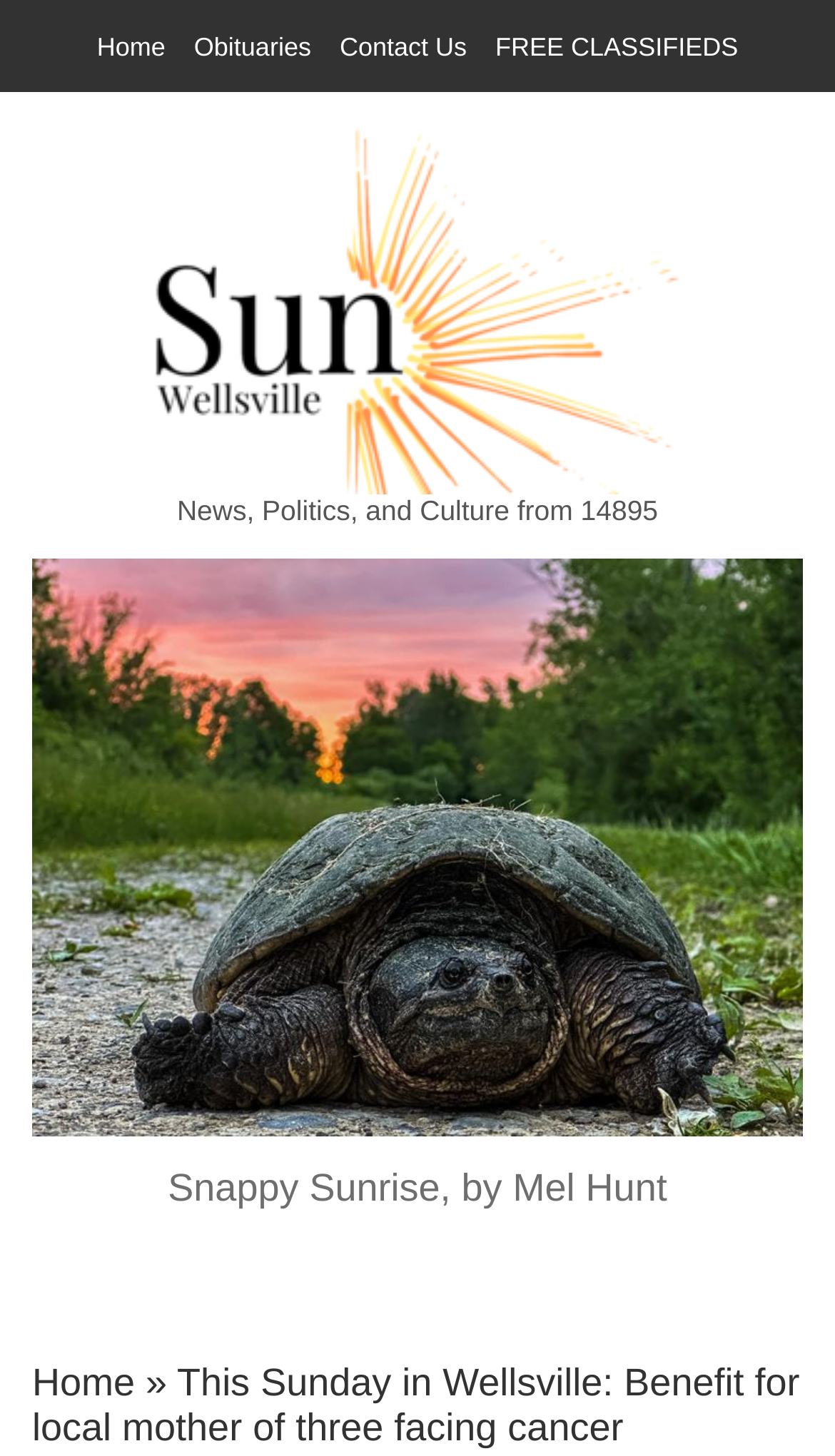Provide the bounding box coordinates for the UI element described in this sentence: "Home". The coordinates should be four float values between 0 and 1, i.e., [left, top, right, bottom].

[0.038, 0.936, 0.162, 0.965]